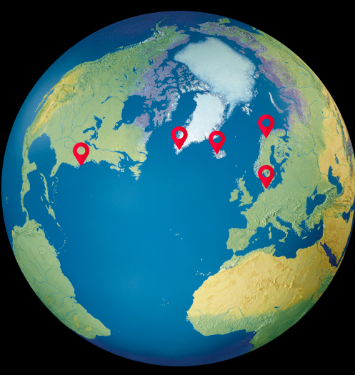Answer the question below with a single word or a brief phrase: 
How many location markers are featured in the image?

Five